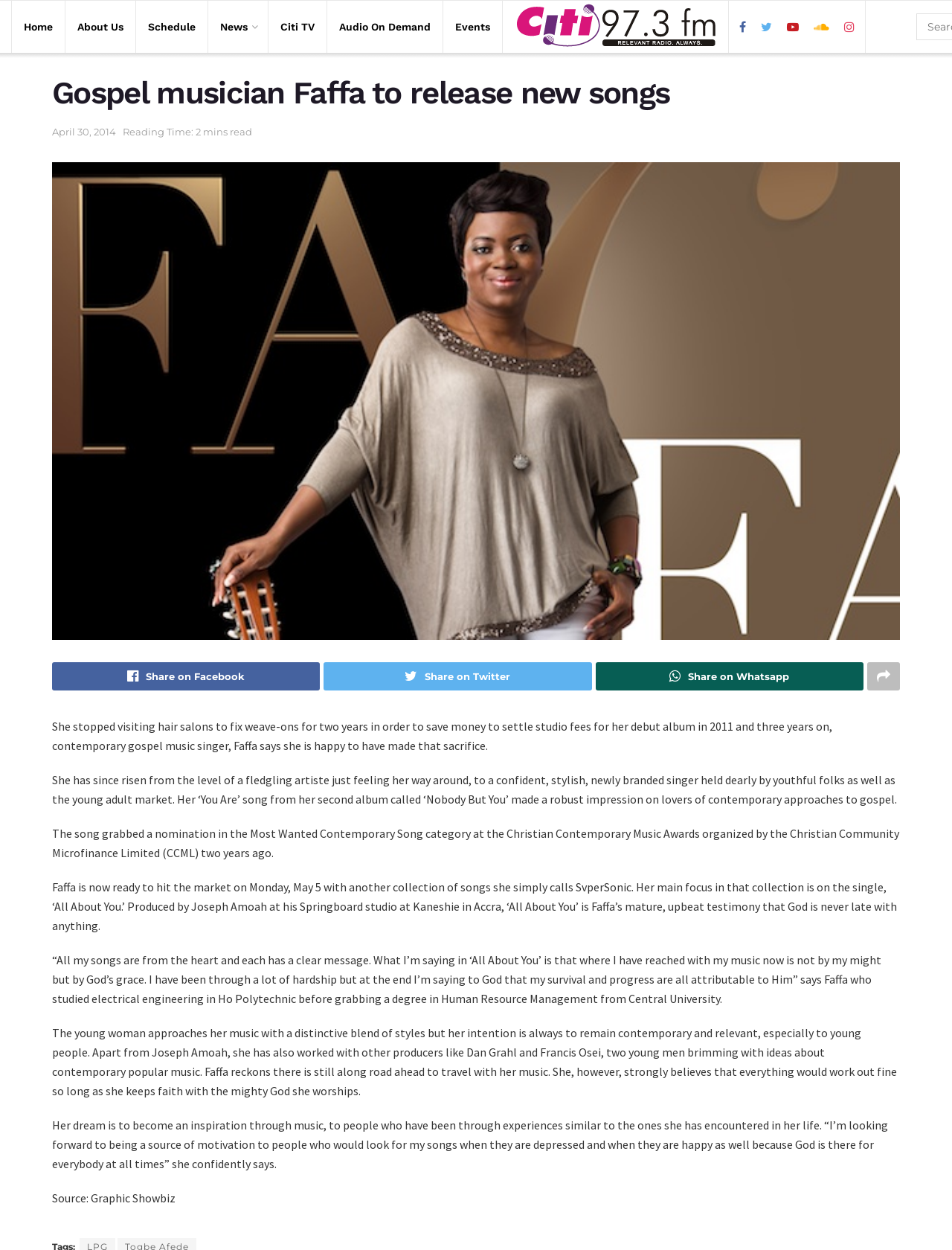Give a concise answer using only one word or phrase for this question:
What is the title of Faffa's second album?

Nobody But You